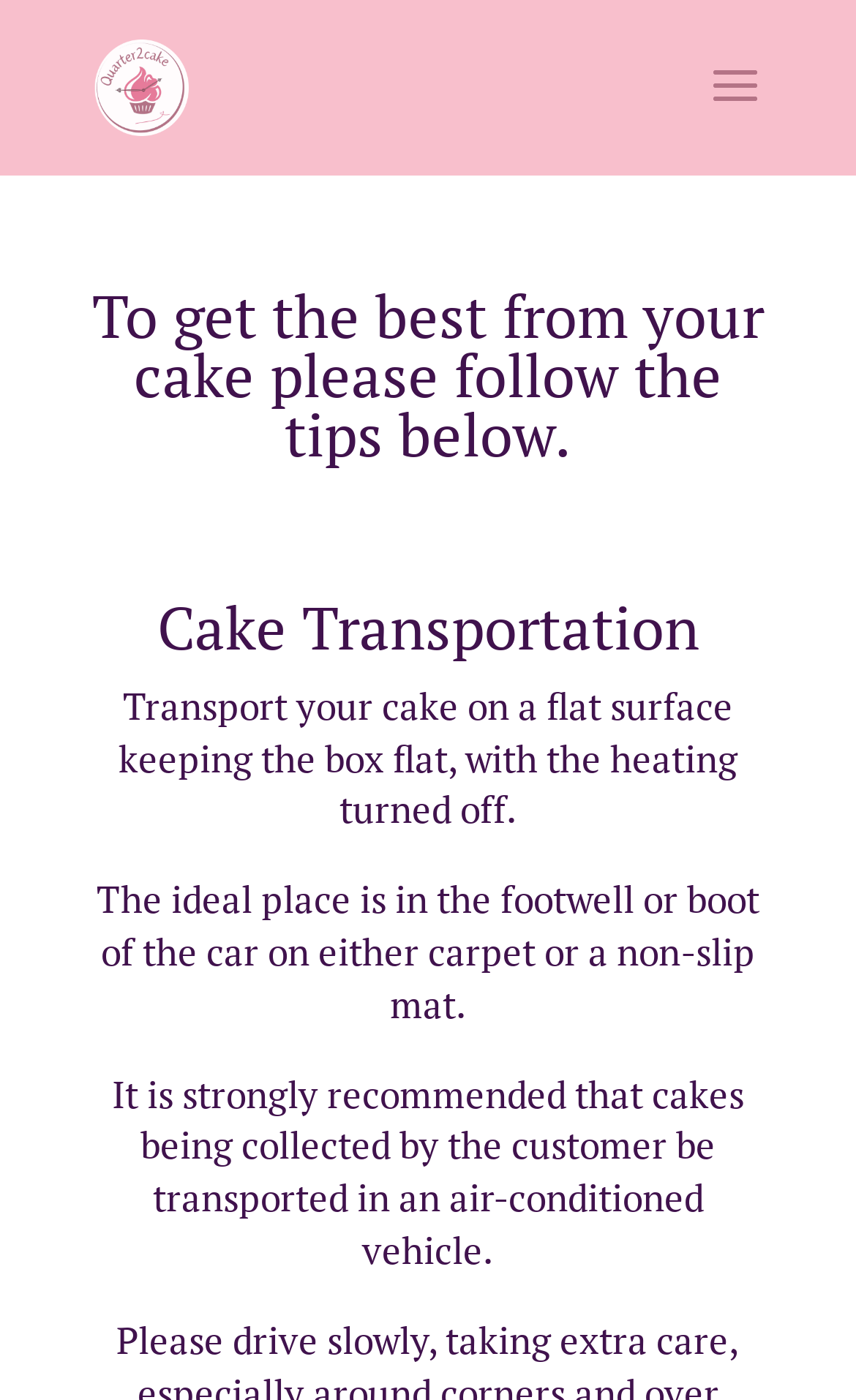Observe the image and answer the following question in detail: Where should the cake be placed in the car?

The webpage suggests that the ideal place to put the cake in the car is in the footwell or boot, on either carpet or a non-slip mat. This is to ensure safe transportation of the cake.